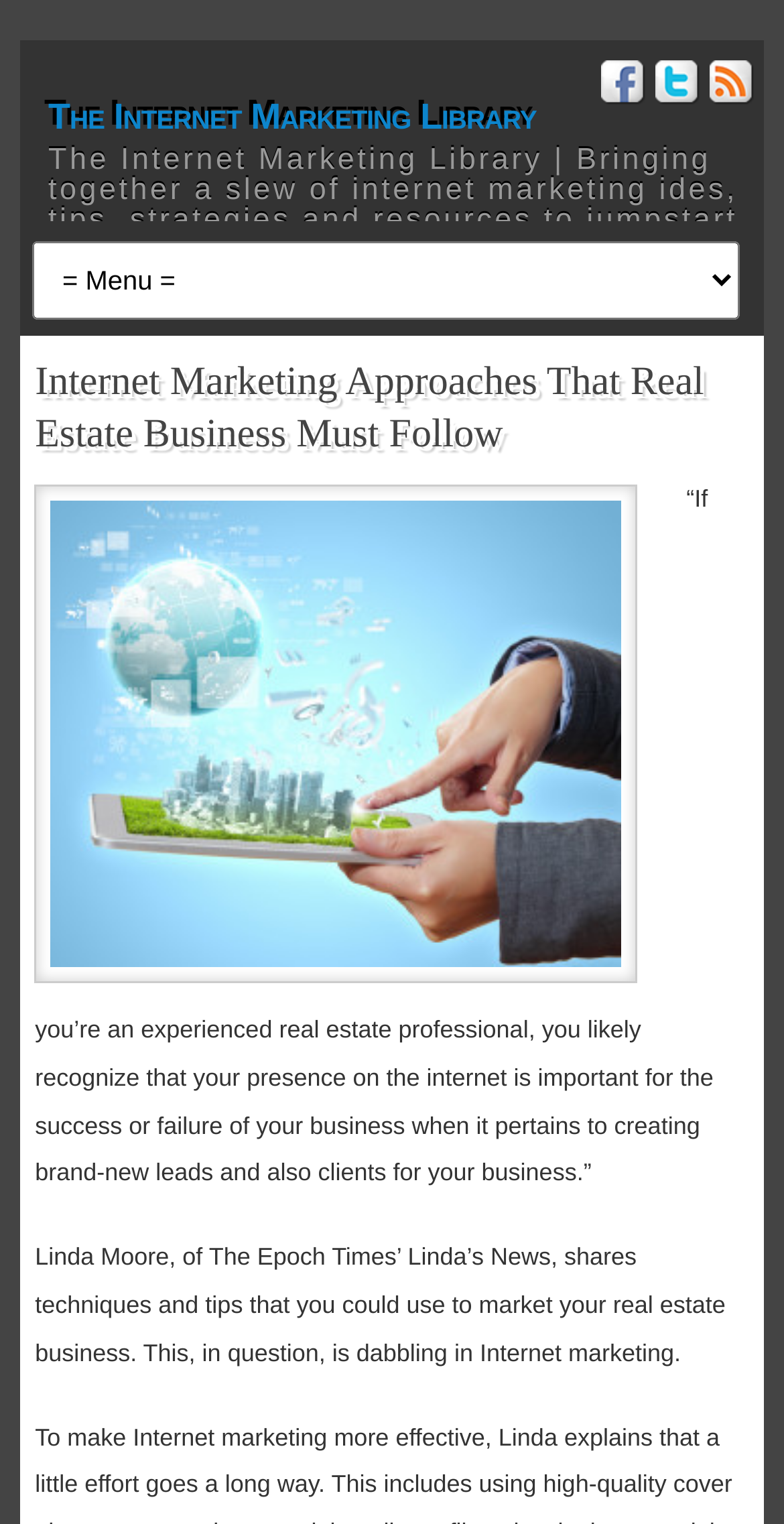What social media platforms are linked on this webpage?
Answer the question with a thorough and detailed explanation.

The webpage has links to three social media platforms: Facebook, Twitter, and RSS, as indicated by the images and text next to each link.